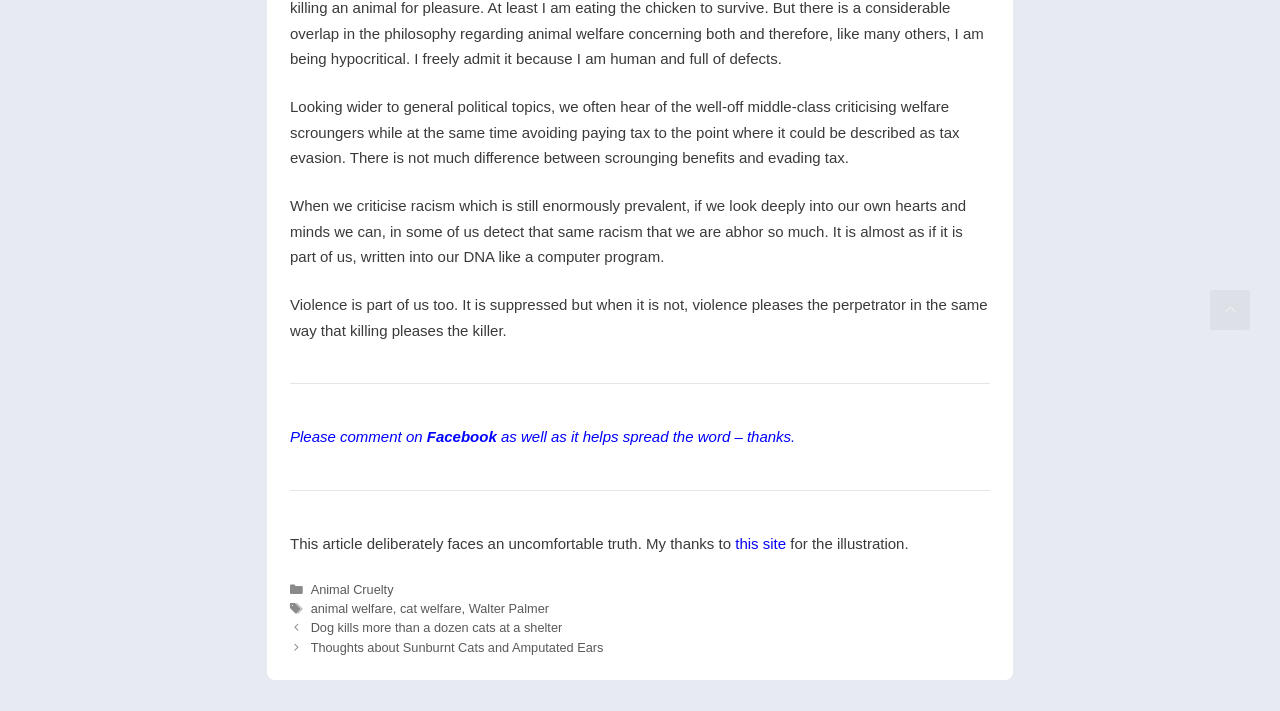Find the bounding box coordinates for the area you need to click to carry out the instruction: "Read the article about thoughts on sunburnt cats and amputated ears". The coordinates should be four float numbers between 0 and 1, indicated as [left, top, right, bottom].

[0.243, 0.9, 0.471, 0.921]